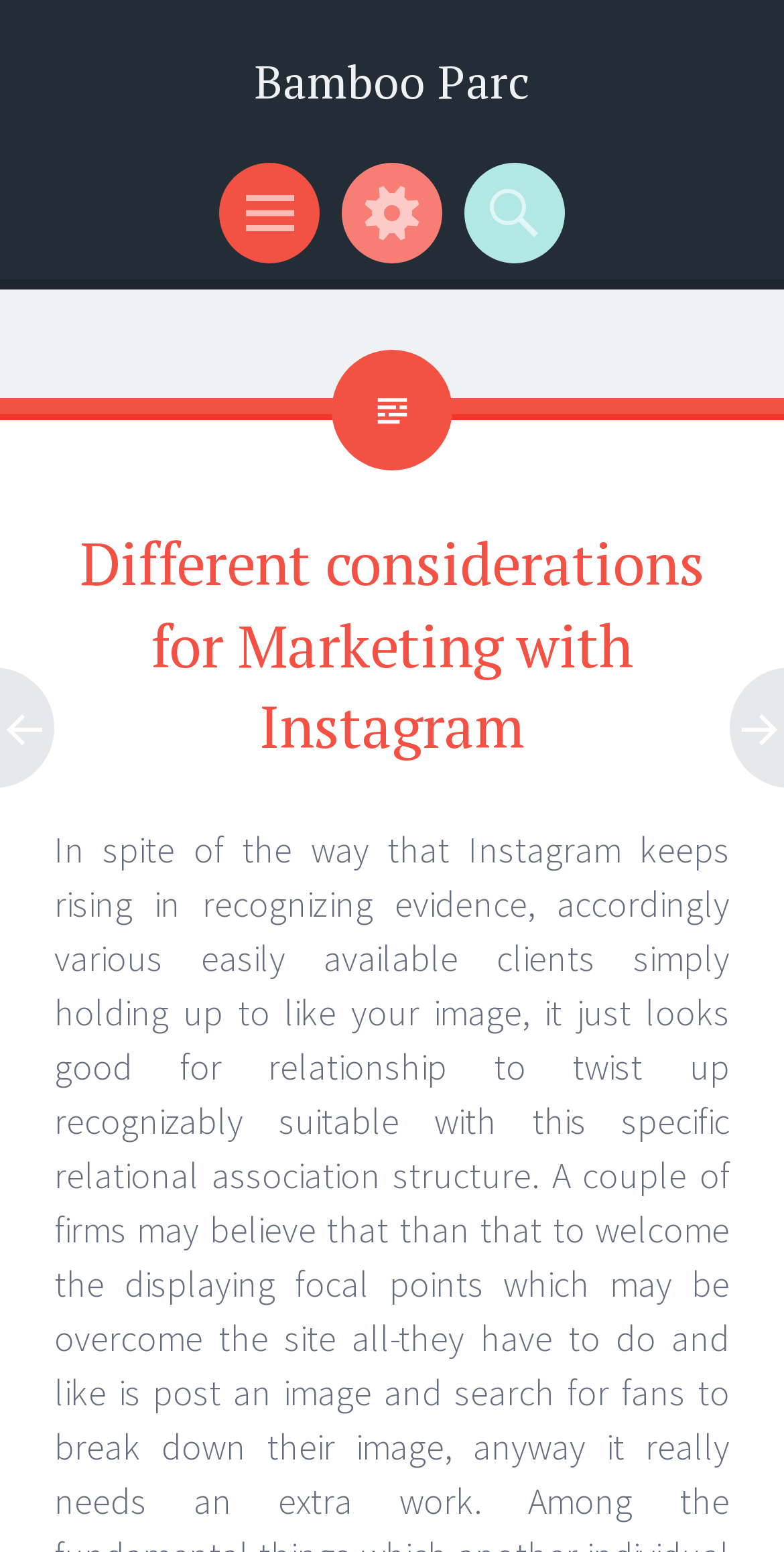What is the name of the website?
Give a thorough and detailed response to the question.

I determined the name of the website by looking at the heading element with the text 'Bamboo Parc' which is located at the top of the page.